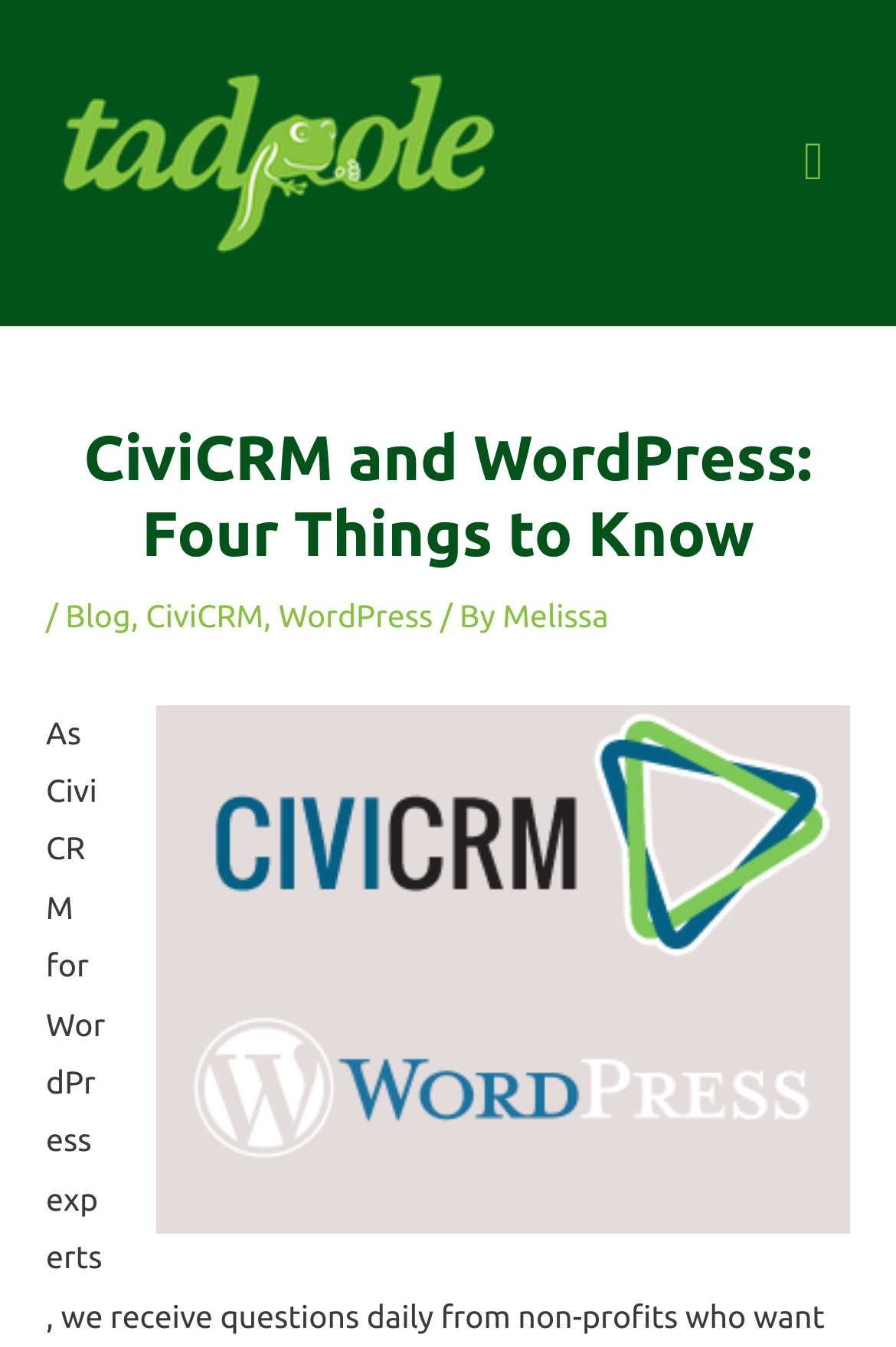What are the two main topics discussed on this webpage?
Using the image, provide a detailed and thorough answer to the question.

I found the two main topics by looking at the header section of the webpage, where it says 'CiviCRM and WordPress: Four Things to Know'.